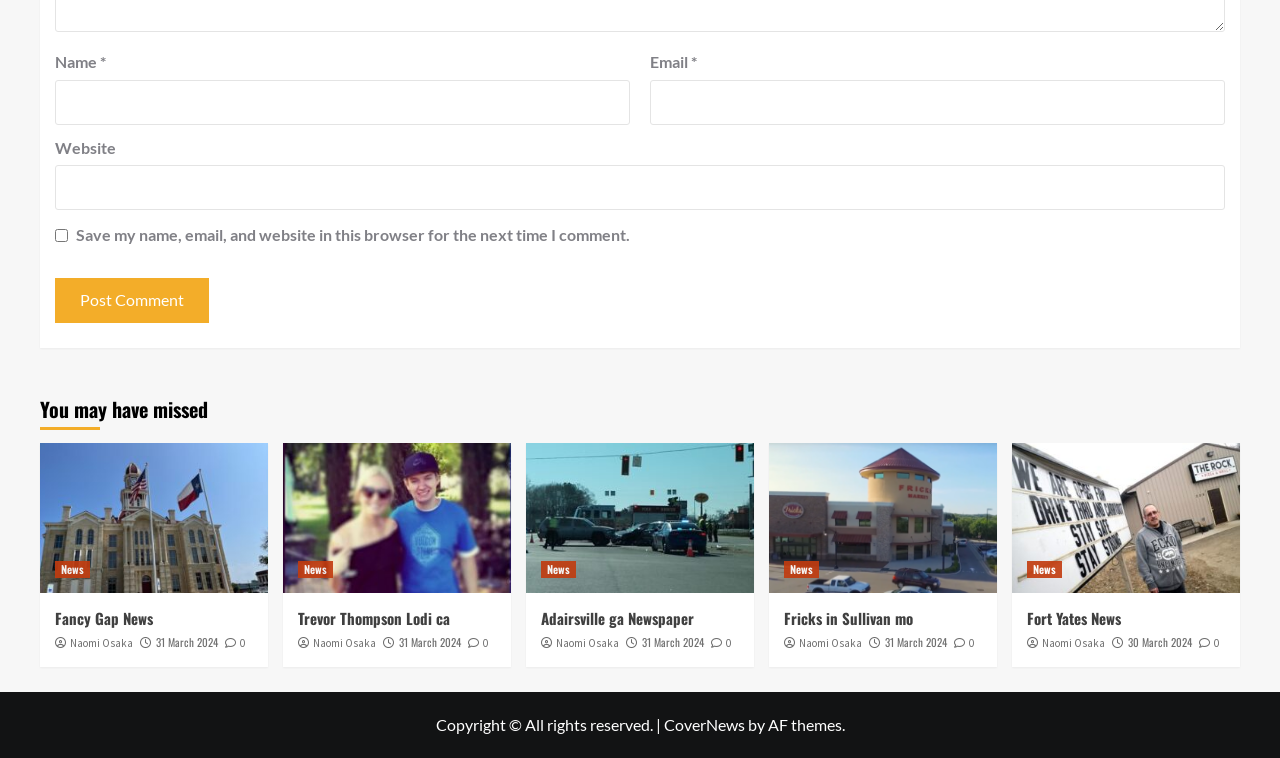How many news articles are displayed on the webpage?
From the details in the image, provide a complete and detailed answer to the question.

There are five figure elements on the webpage, each containing a news article. These figure elements have bounding box coordinates [0.031, 0.584, 0.209, 0.782], [0.221, 0.584, 0.399, 0.782], [0.411, 0.584, 0.589, 0.782], [0.601, 0.584, 0.779, 0.782], and [0.791, 0.584, 0.969, 0.782]. Each of these figure elements contains a news article.